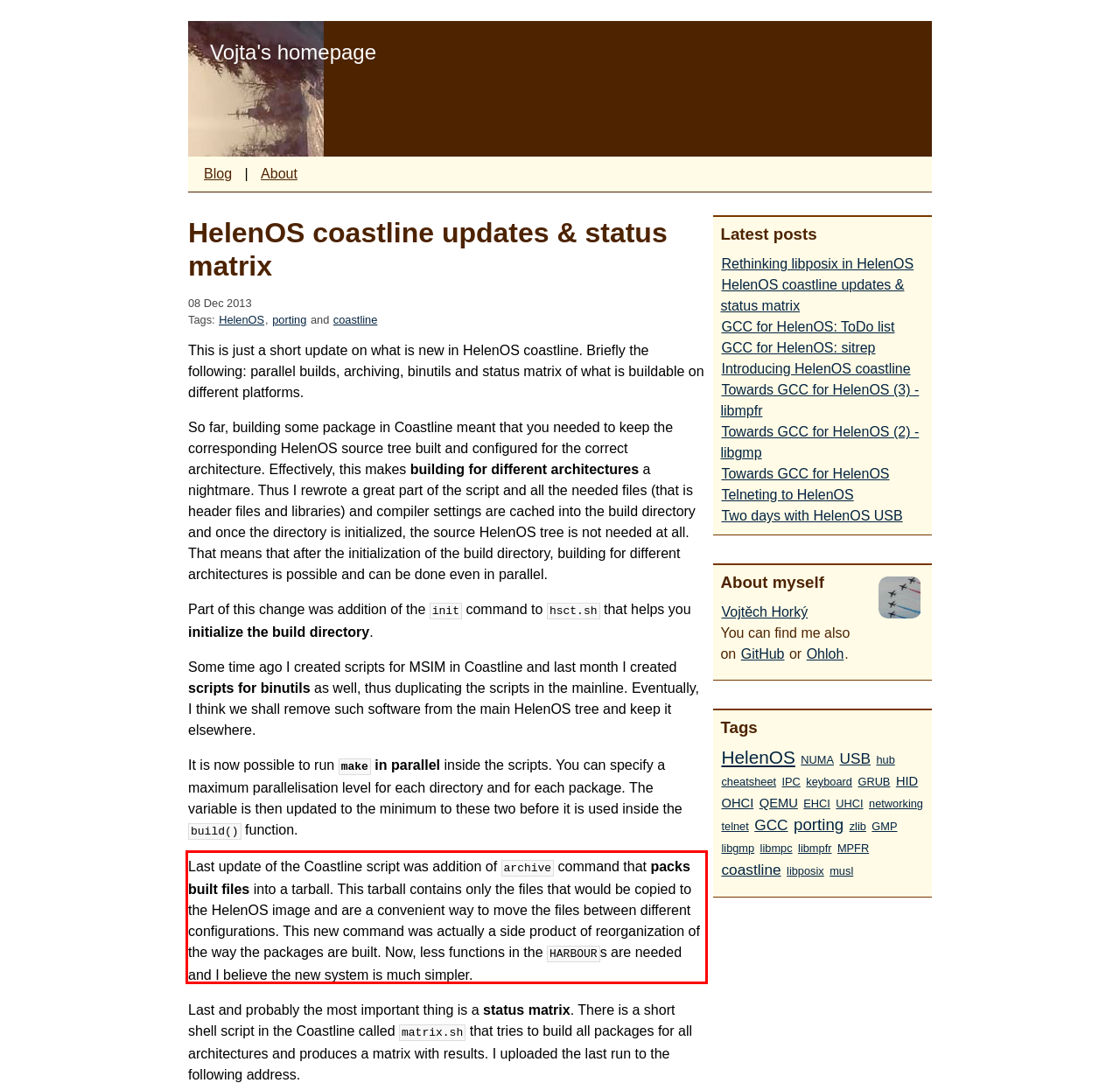You have a screenshot with a red rectangle around a UI element. Recognize and extract the text within this red bounding box using OCR.

Last update of the Coastline script was addition of archive command that packs built files into a tarball. This tarball contains only the files that would be copied to the HelenOS image and are a convenient way to move the files between different configurations. This new command was actually a side product of reorganization of the way the packages are built. Now, less functions in the HARBOURs are needed and I believe the new system is much simpler.